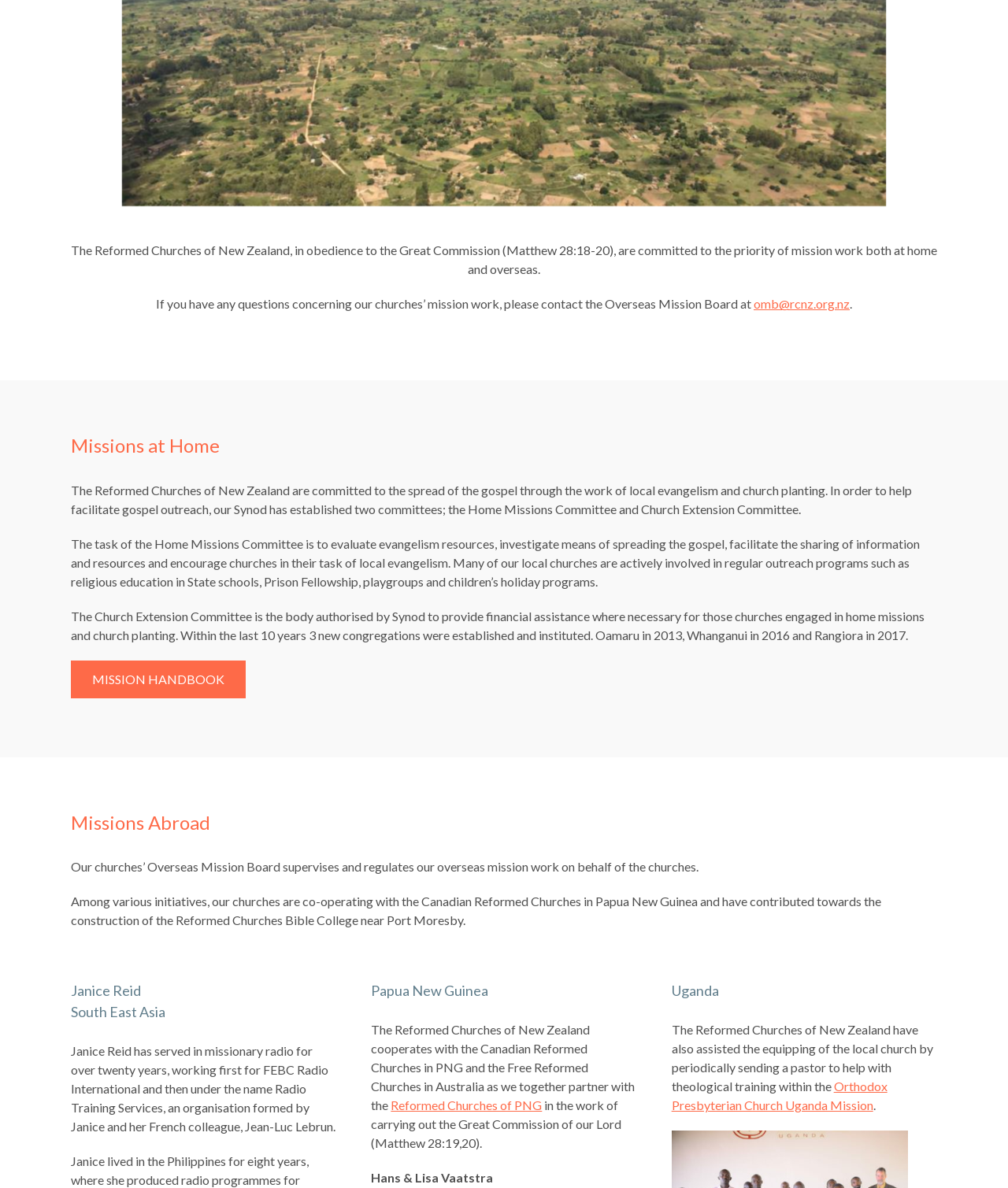Please determine the bounding box coordinates for the UI element described here. Use the format (top-left x, top-left y, bottom-right x, bottom-right y) with values bounded between 0 and 1: Mission Handbook

[0.07, 0.556, 0.244, 0.587]